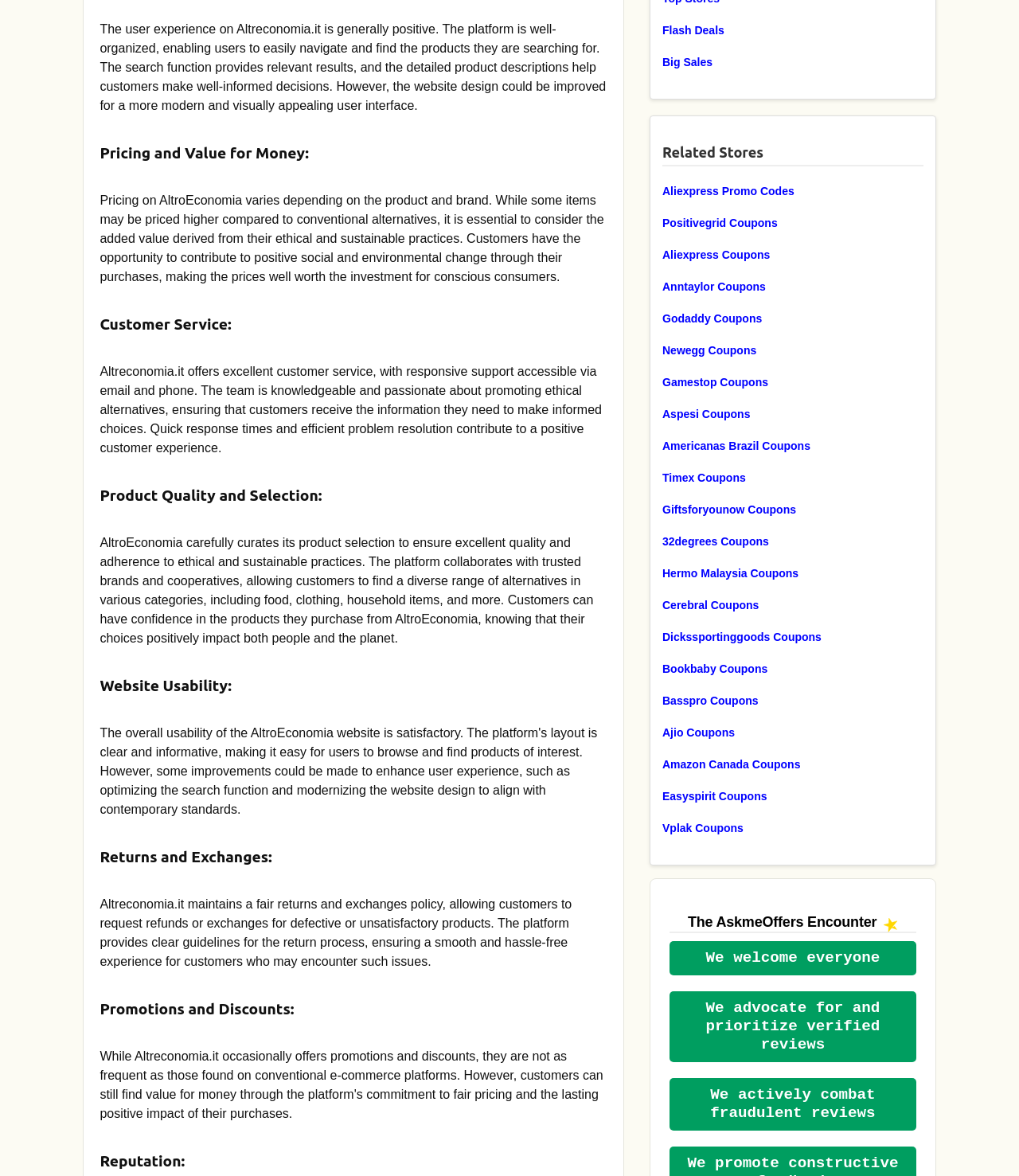Please specify the bounding box coordinates of the element that should be clicked to execute the given instruction: 'Click on 'We advocate for and prioritize verified reviews''. Ensure the coordinates are four float numbers between 0 and 1, expressed as [left, top, right, bottom].

[0.657, 0.843, 0.899, 0.903]